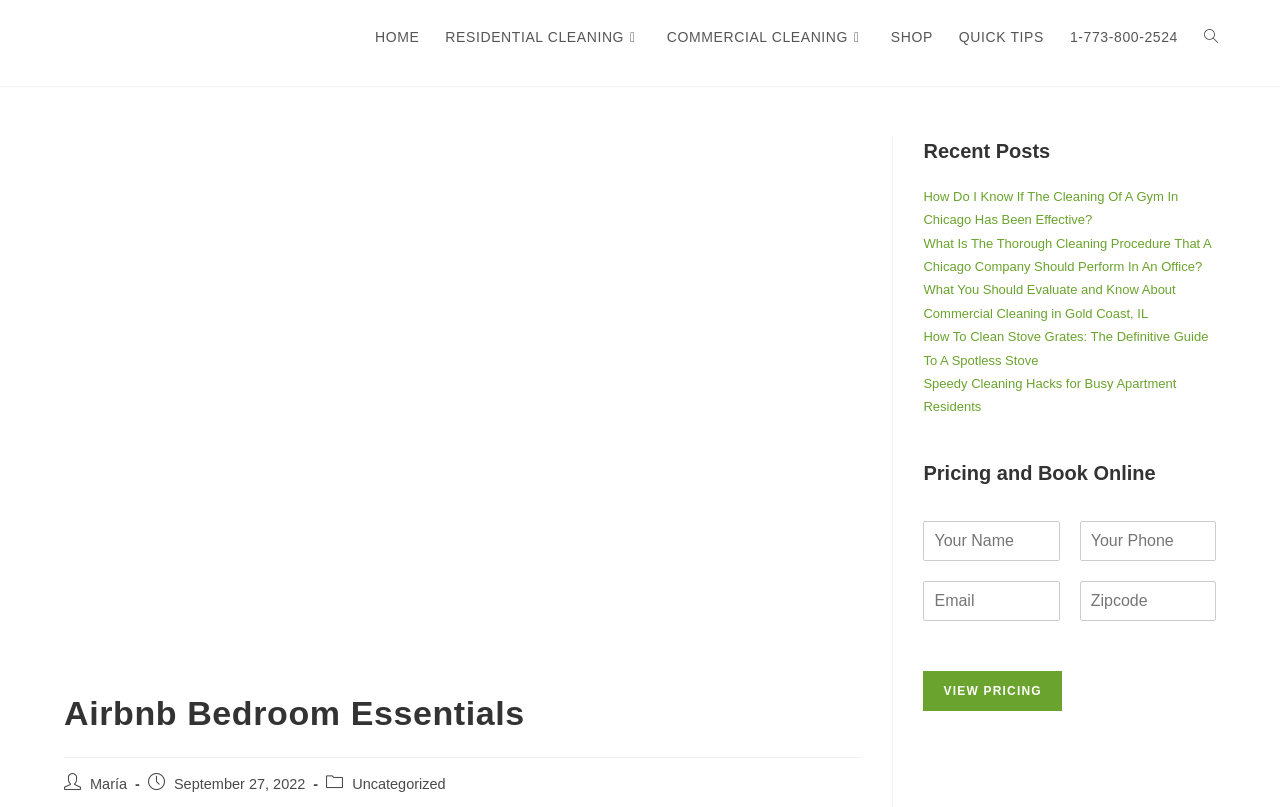Please identify the bounding box coordinates of the clickable area that will fulfill the following instruction: "Click the 'VIEW PRICING' button". The coordinates should be in the format of four float numbers between 0 and 1, i.e., [left, top, right, bottom].

[0.721, 0.831, 0.83, 0.881]